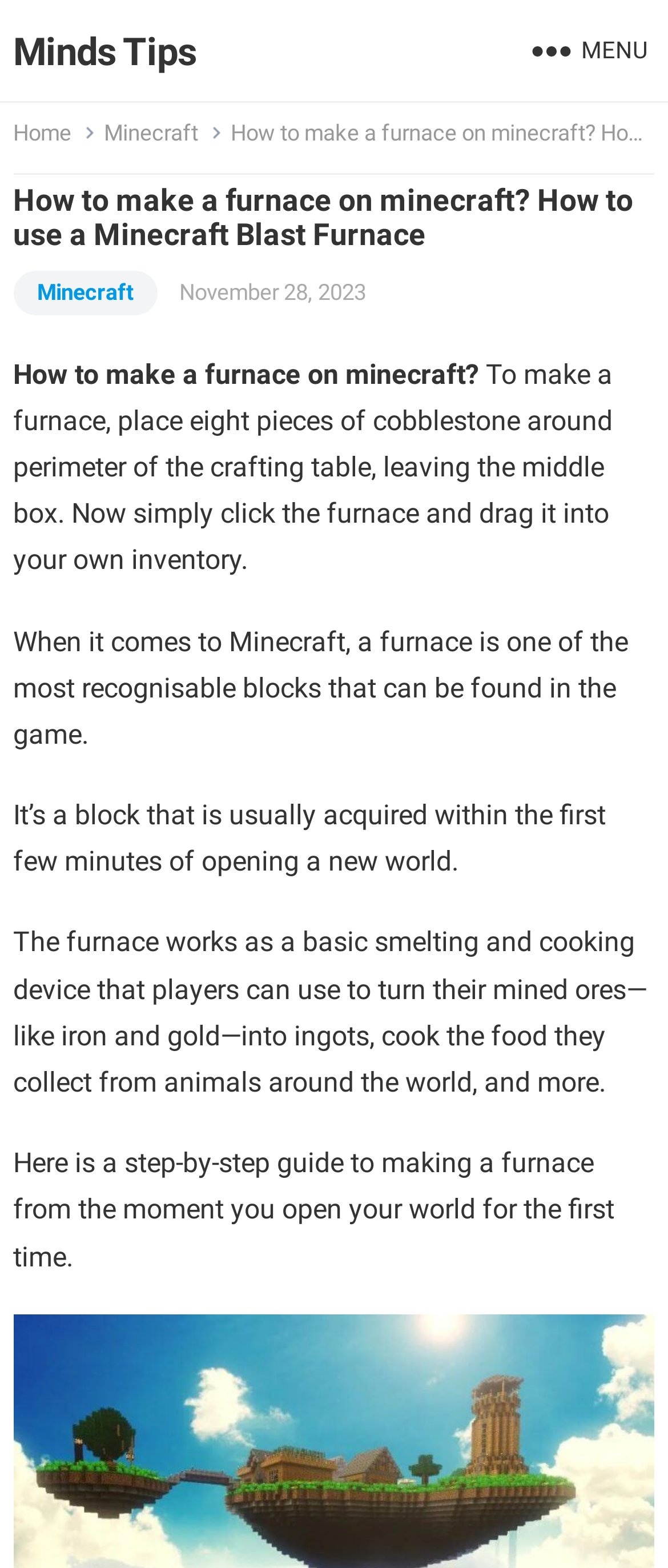From the element description: "Minds Tips", extract the bounding box coordinates of the UI element. The coordinates should be expressed as four float numbers between 0 and 1, in the order [left, top, right, bottom].

[0.02, 0.0, 0.294, 0.066]